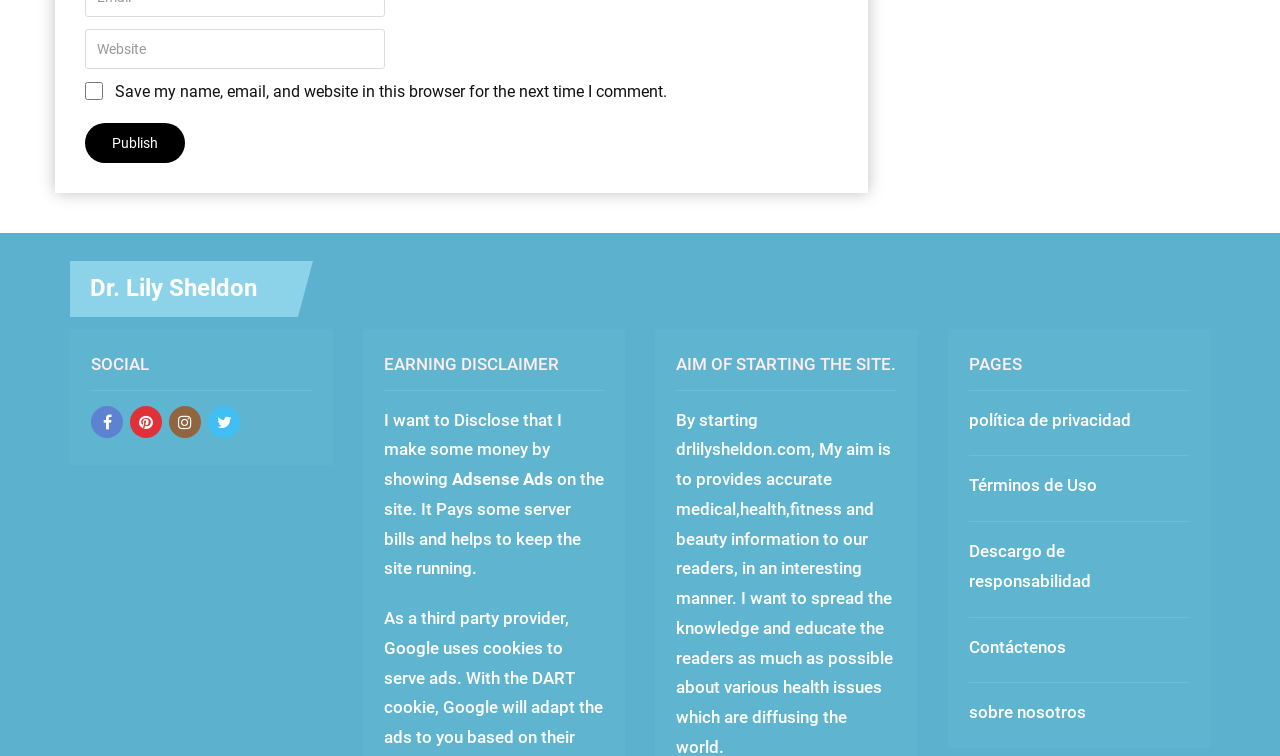Identify the bounding box coordinates of the element to click to follow this instruction: 'Read about earning disclaimer'. Ensure the coordinates are four float values between 0 and 1, provided as [left, top, right, bottom].

[0.3, 0.461, 0.472, 0.517]